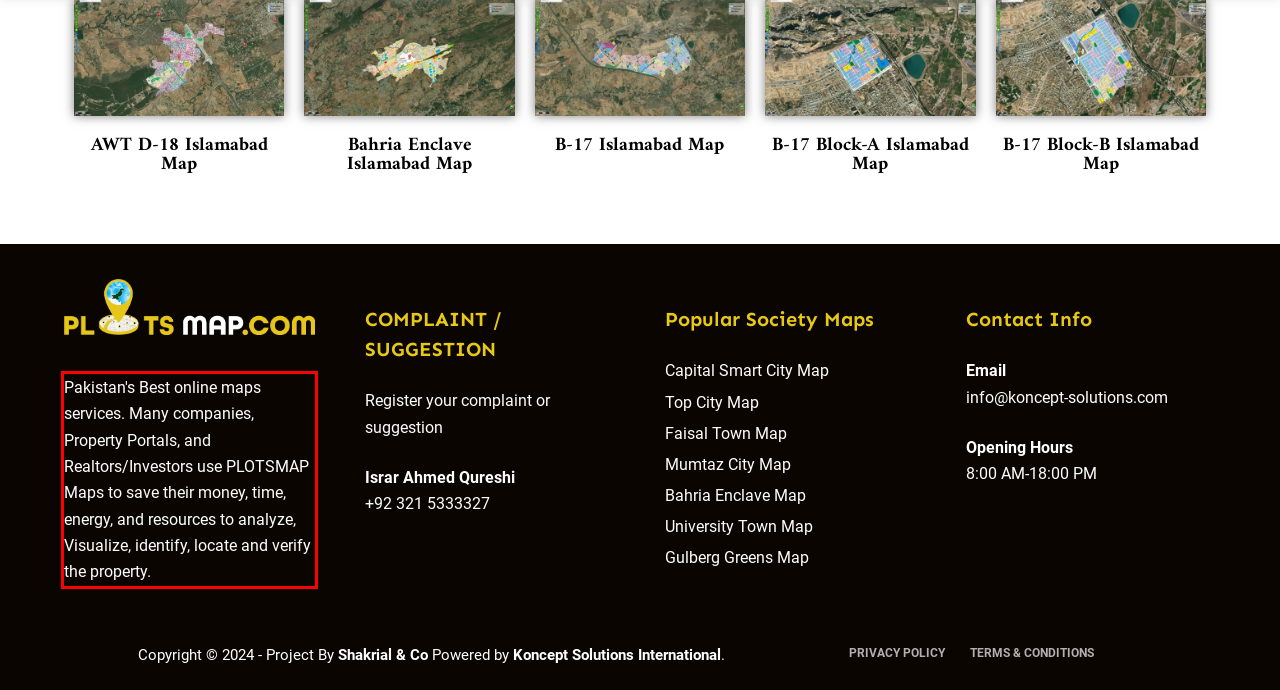You are provided with a webpage screenshot that includes a red rectangle bounding box. Extract the text content from within the bounding box using OCR.

Pakistan's Best online maps services. Many companies, Property Portals, and Realtors/Investors use PLOTSMAP Maps to save their money, time, energy, and resources to analyze, Visualize, identify, locate and verify the property.